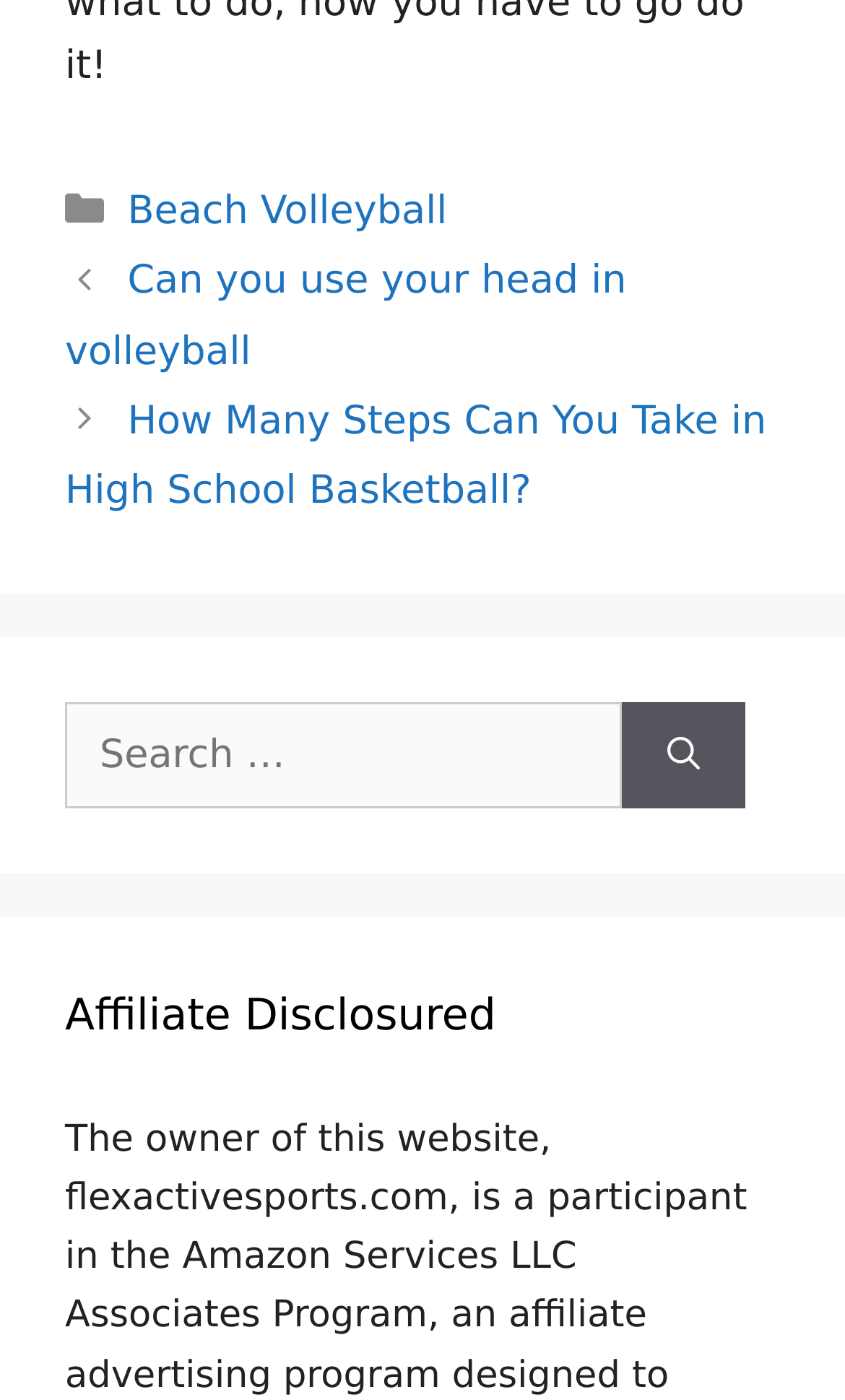Respond to the following question using a concise word or phrase: 
What is the purpose of the search box?

To search for articles